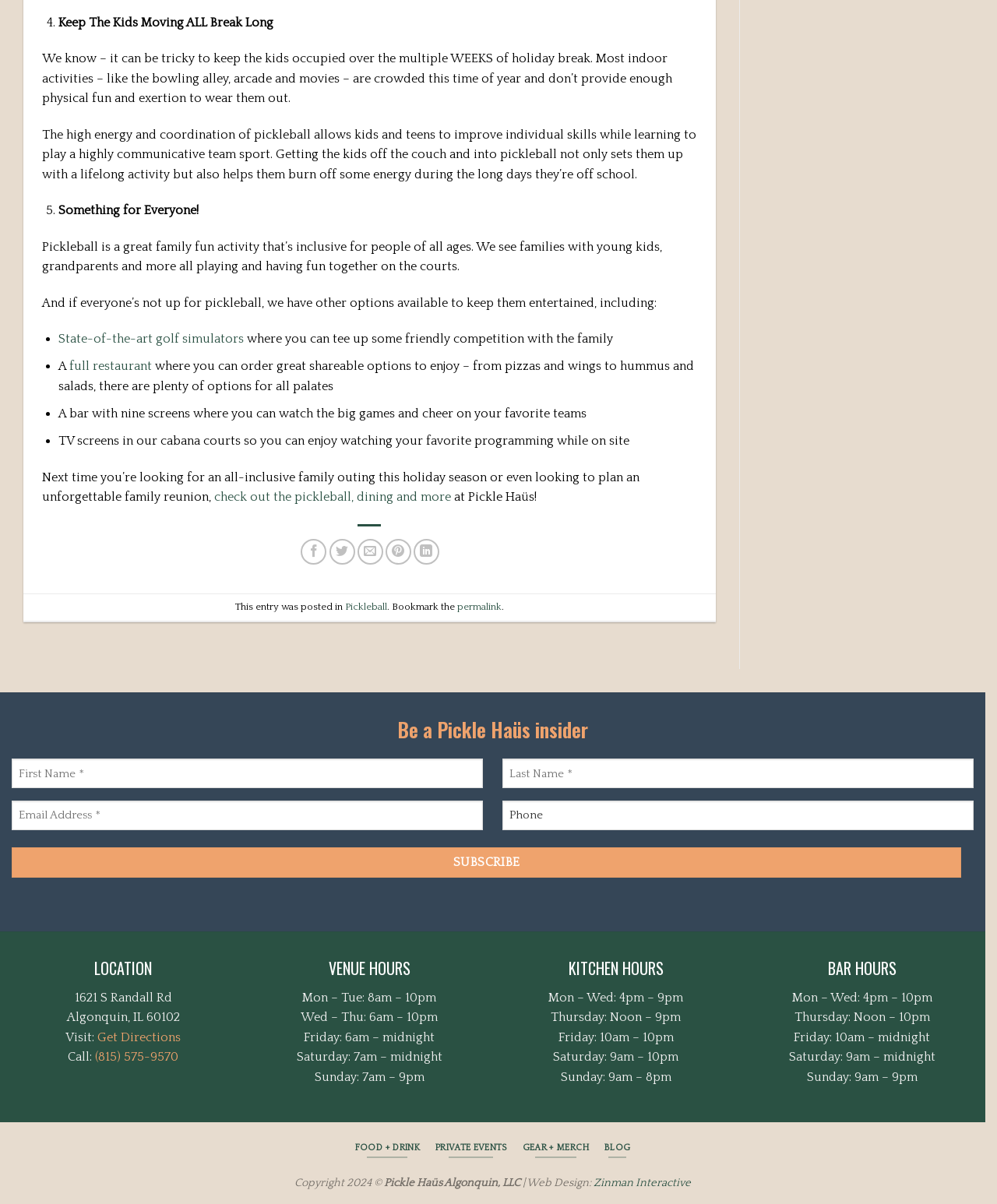What are the kitchen hours on Fridays?
Please ensure your answer to the question is detailed and covers all necessary aspects.

The webpage provides the kitchen hours for different days of the week, and on Fridays, the kitchen is open from 10am to 10pm, allowing customers to order food during this time.